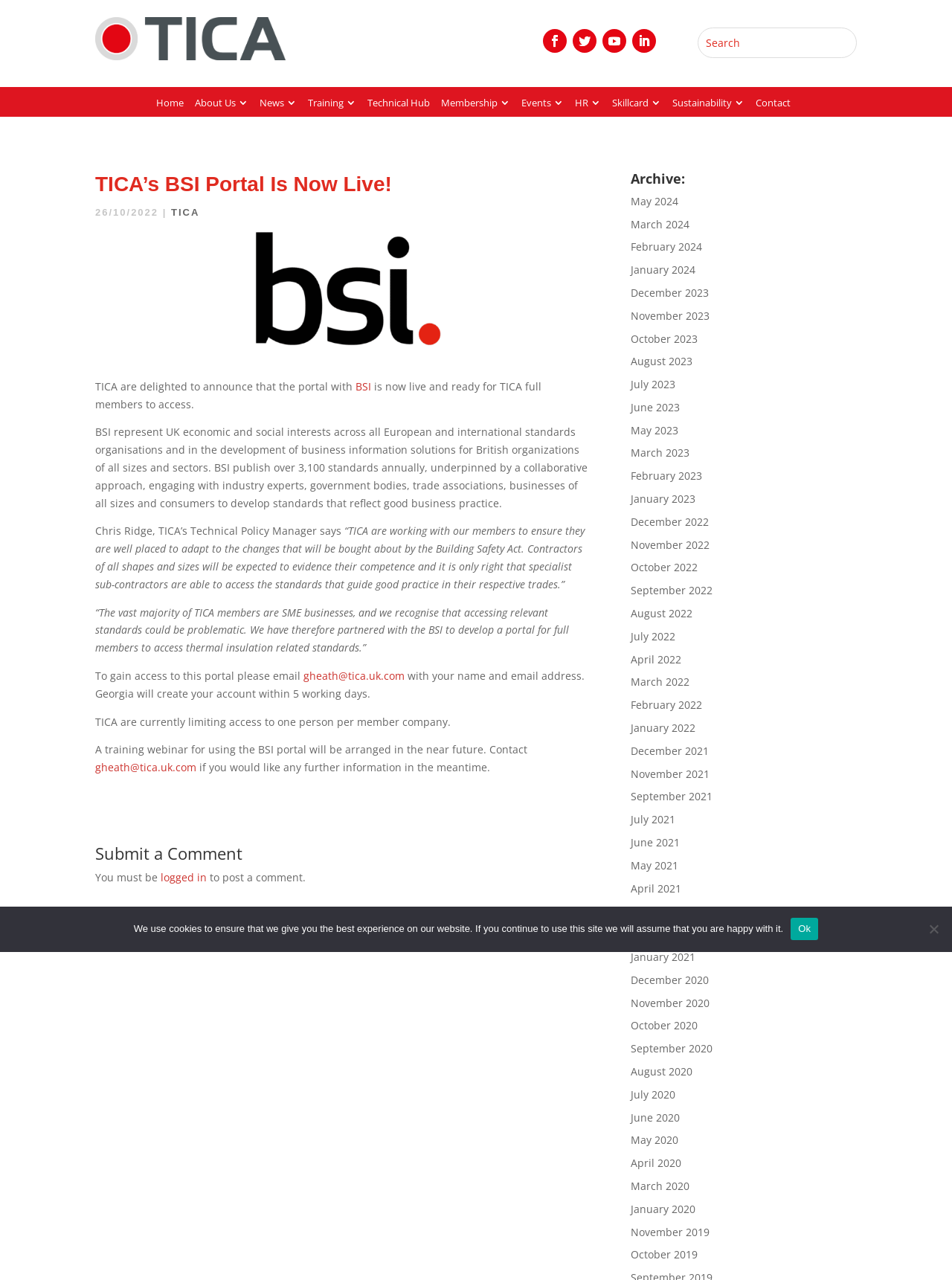Can you identify the bounding box coordinates of the clickable region needed to carry out this instruction: 'Contact Georgia for BSI portal access'? The coordinates should be four float numbers within the range of 0 to 1, stated as [left, top, right, bottom].

[0.319, 0.522, 0.425, 0.533]